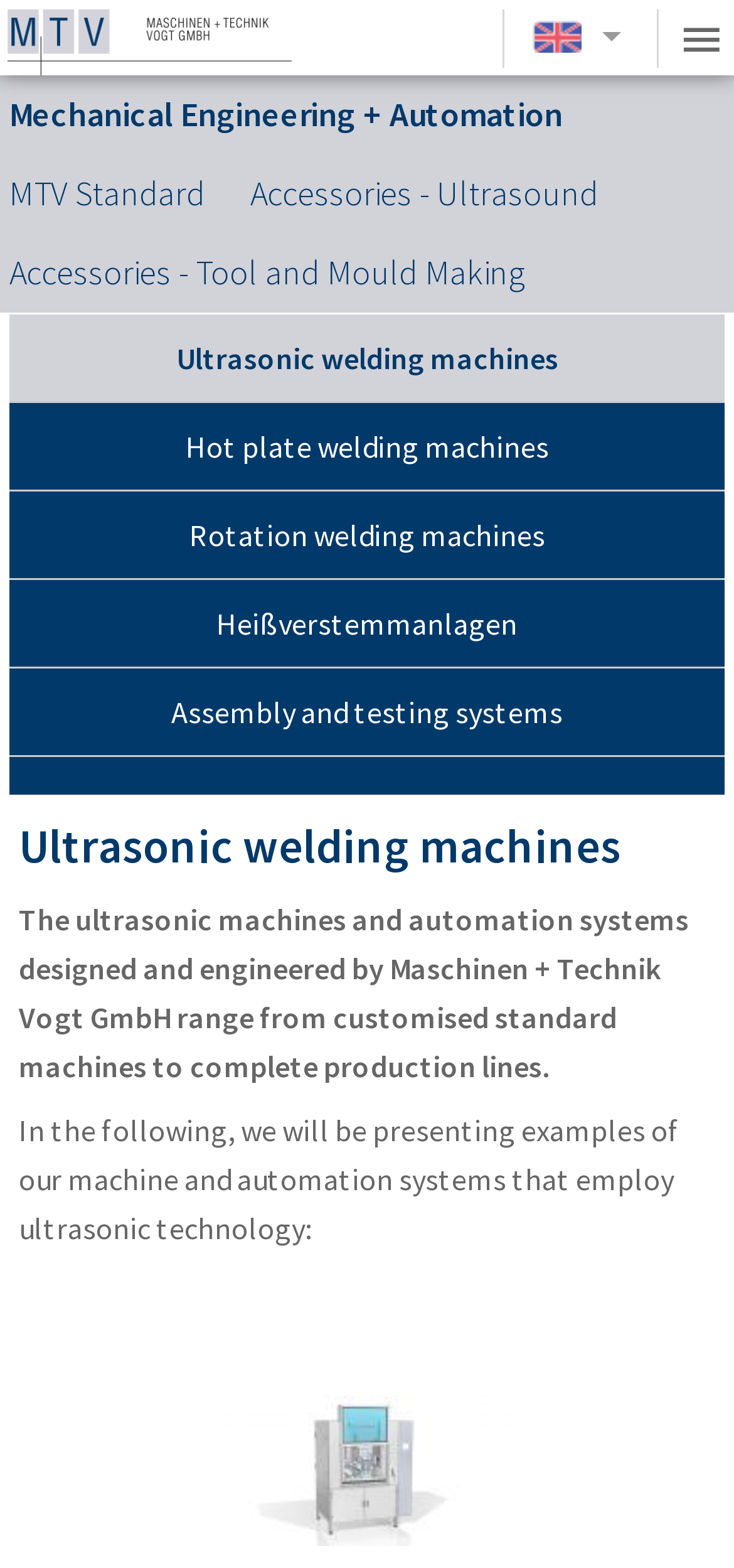Please specify the bounding box coordinates in the format (top-left x, top-left y, bottom-right x, bottom-right y), with values ranging from 0 to 1. Identify the bounding box for the UI component described as follows: Ultrasonic welding machines

[0.013, 0.201, 0.987, 0.256]